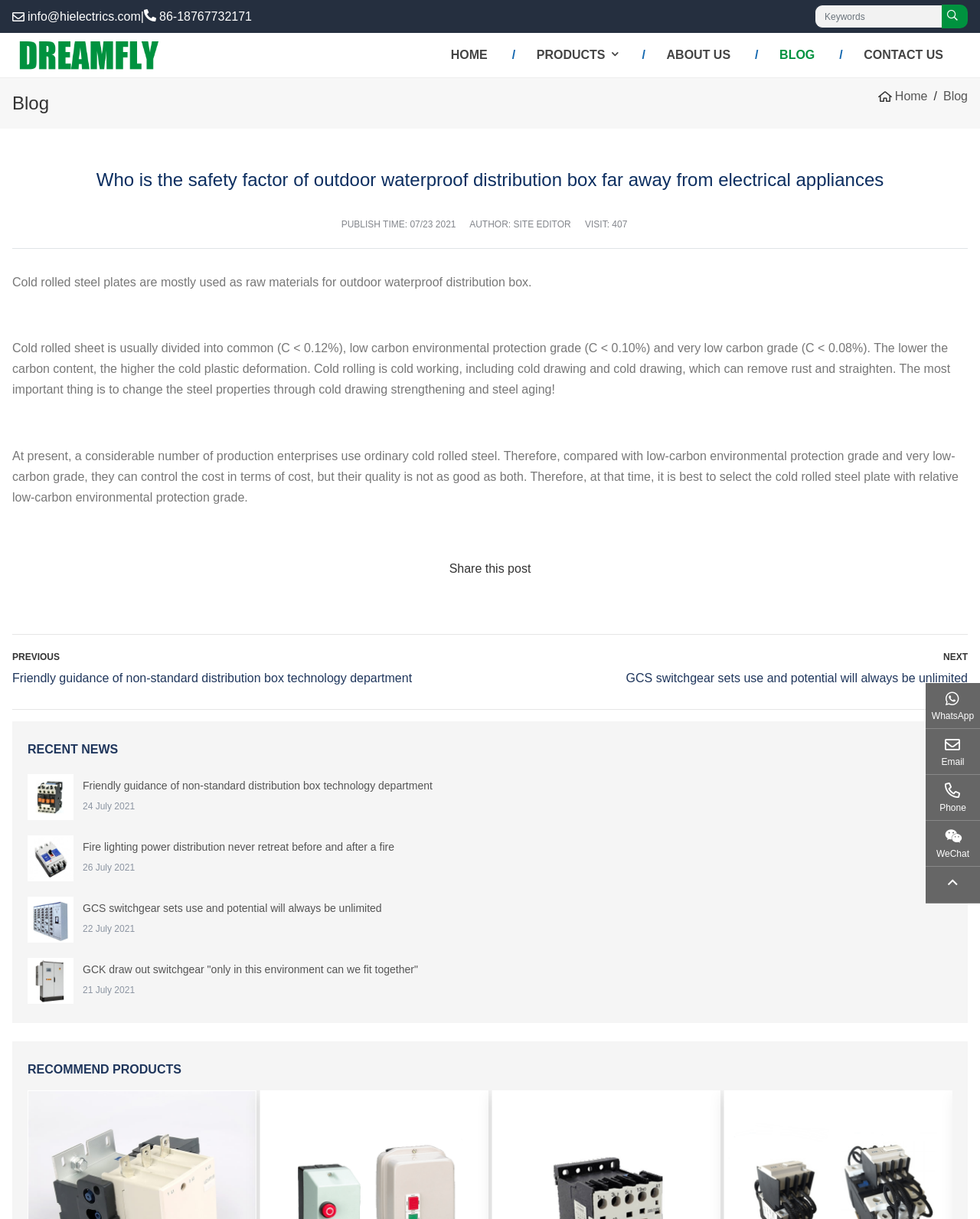Find the bounding box coordinates of the area that needs to be clicked in order to achieve the following instruction: "contact us". The coordinates should be specified as four float numbers between 0 and 1, i.e., [left, top, right, bottom].

[0.856, 0.027, 0.988, 0.063]